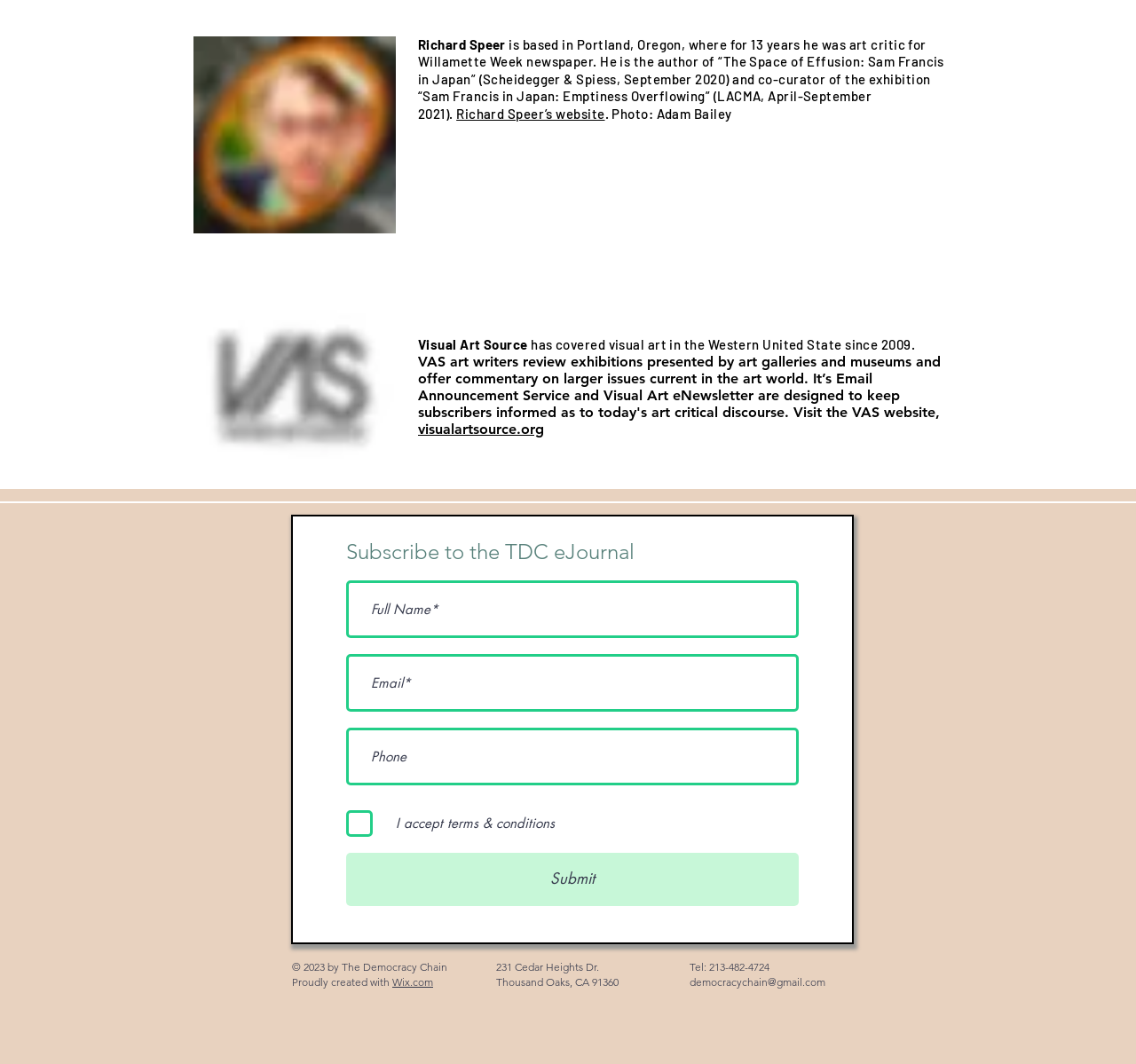Pinpoint the bounding box coordinates of the clickable area needed to execute the instruction: "View Richard Speer's website". The coordinates should be specified as four float numbers between 0 and 1, i.e., [left, top, right, bottom].

[0.402, 0.099, 0.532, 0.114]